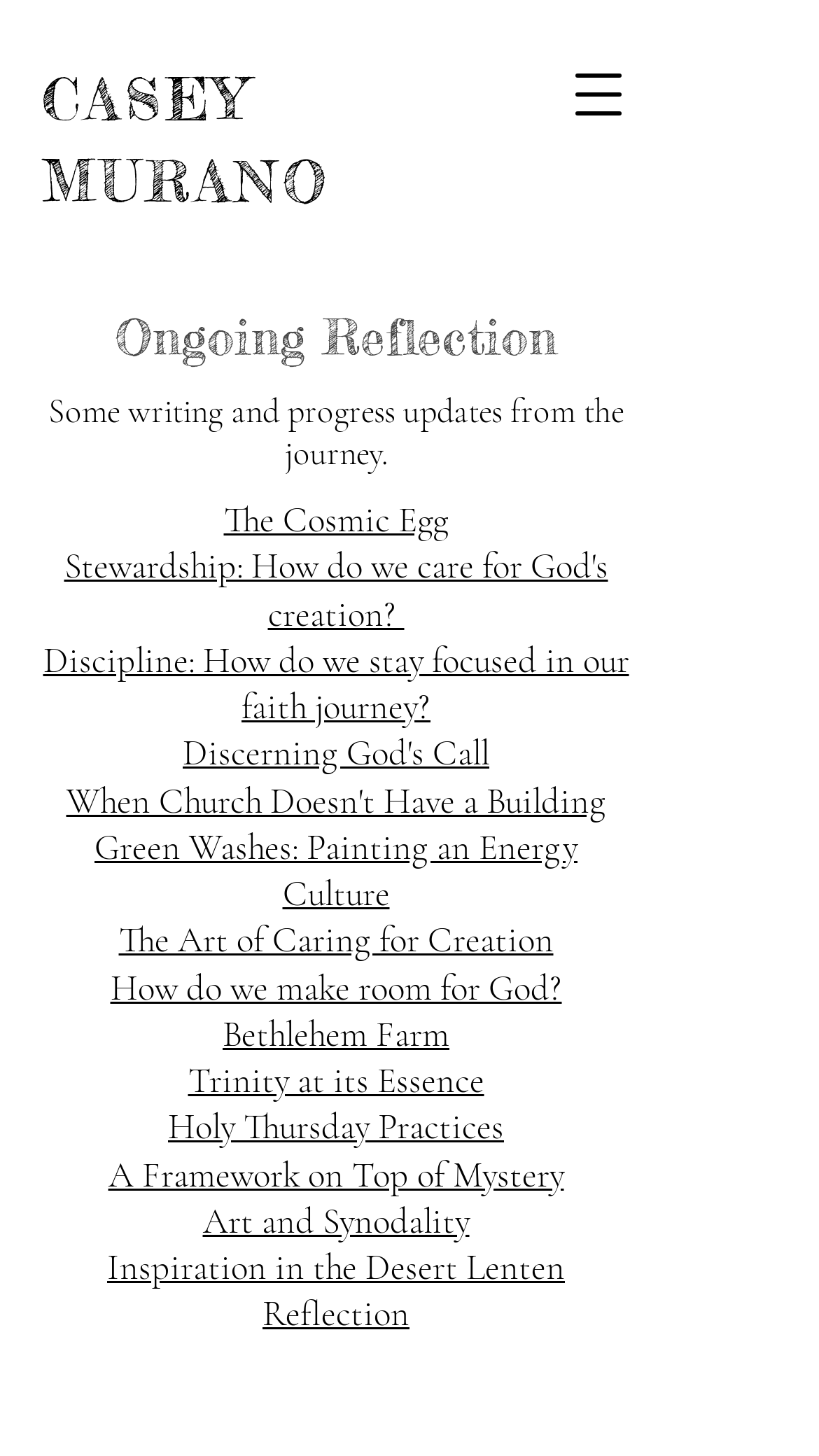What is the first heading on the webpage?
Using the image, respond with a single word or phrase.

Ongoing Reflection